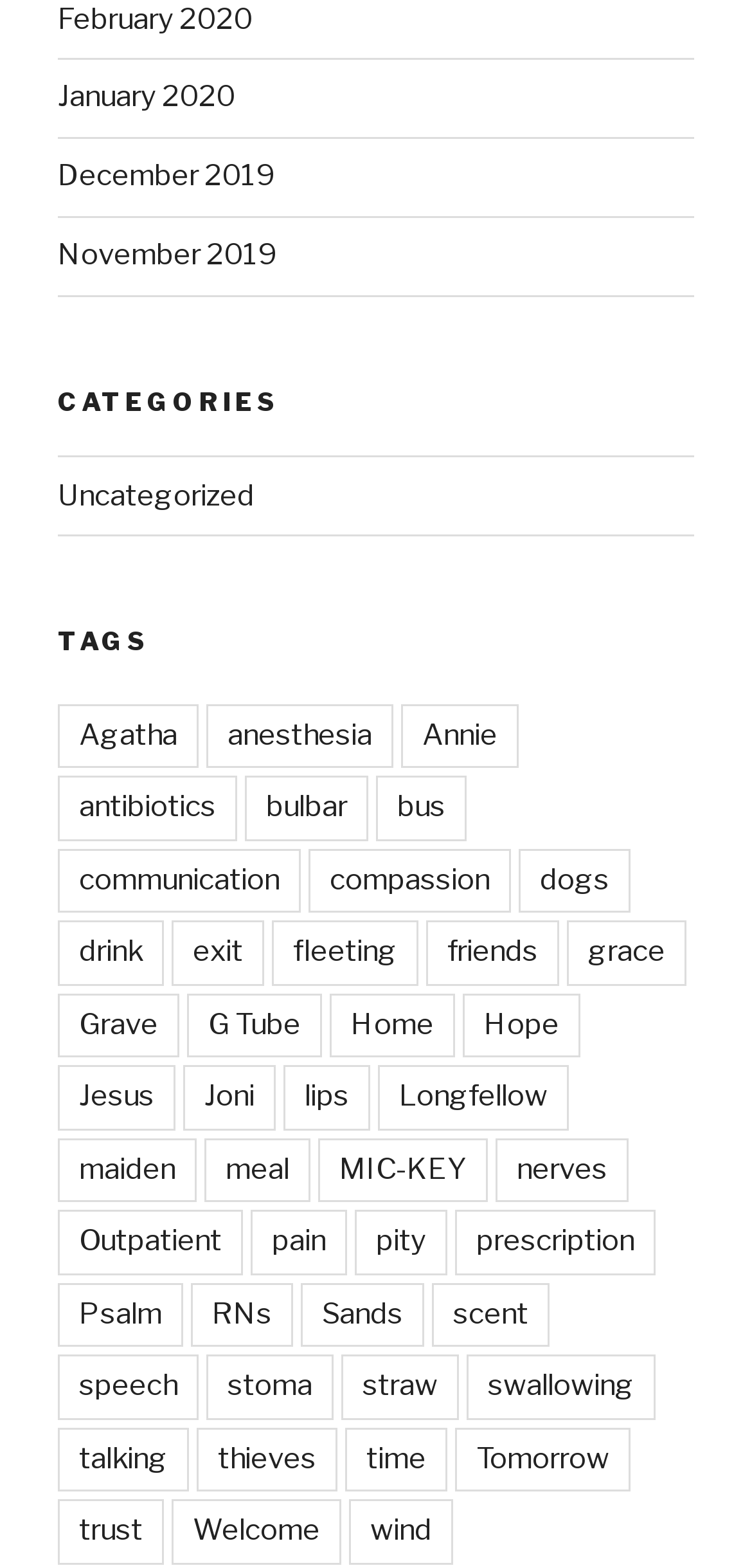Give a short answer using one word or phrase for the question:
What is the category below 'TAGS'?

Uncategorized